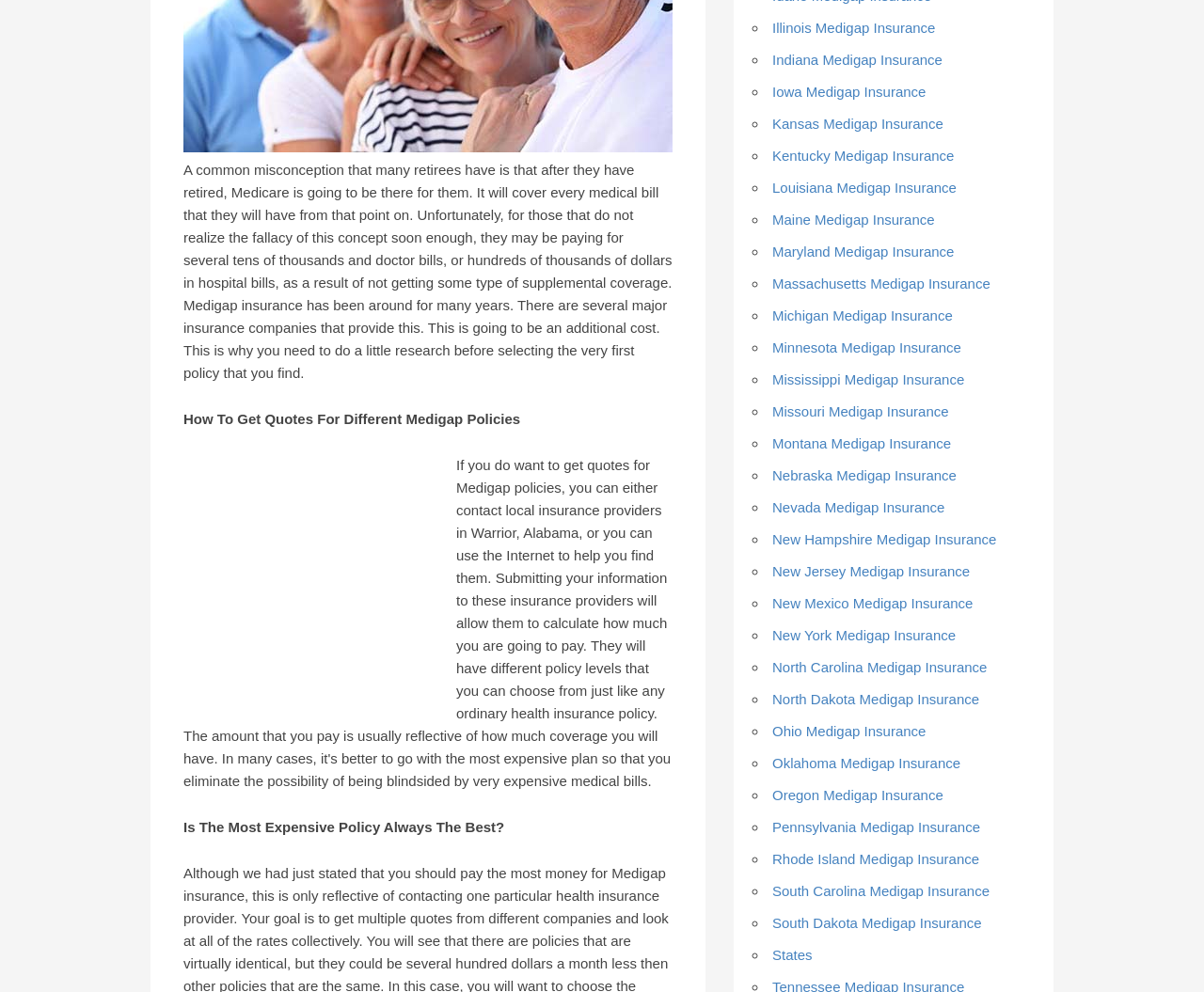Locate the bounding box coordinates of the element you need to click to accomplish the task described by this instruction: "Read about Medicare misconceptions".

[0.152, 0.163, 0.558, 0.384]